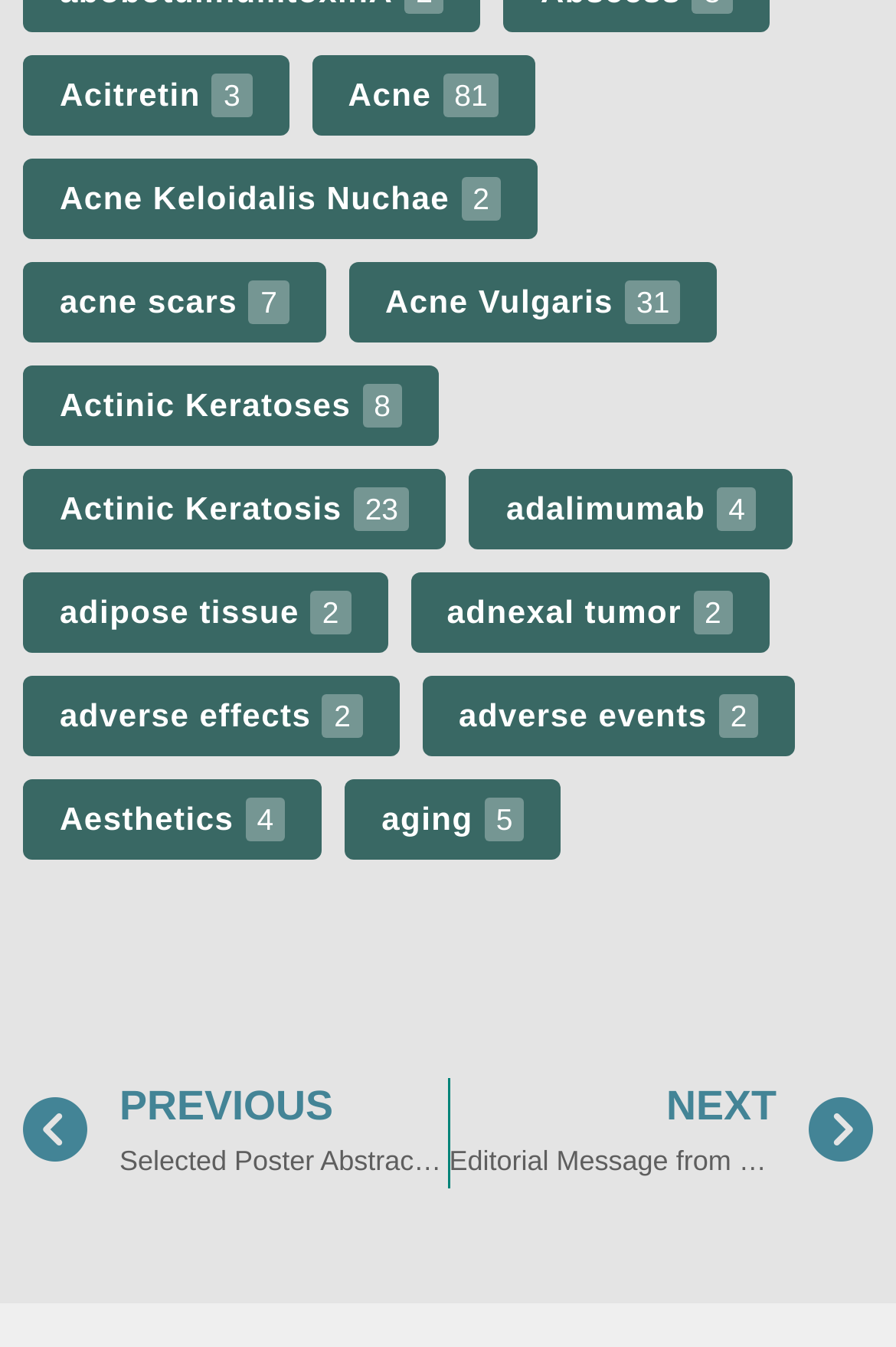Identify the bounding box coordinates of the clickable region necessary to fulfill the following instruction: "Explore aging". The bounding box coordinates should be four float numbers between 0 and 1, i.e., [left, top, right, bottom].

[0.385, 0.578, 0.626, 0.638]